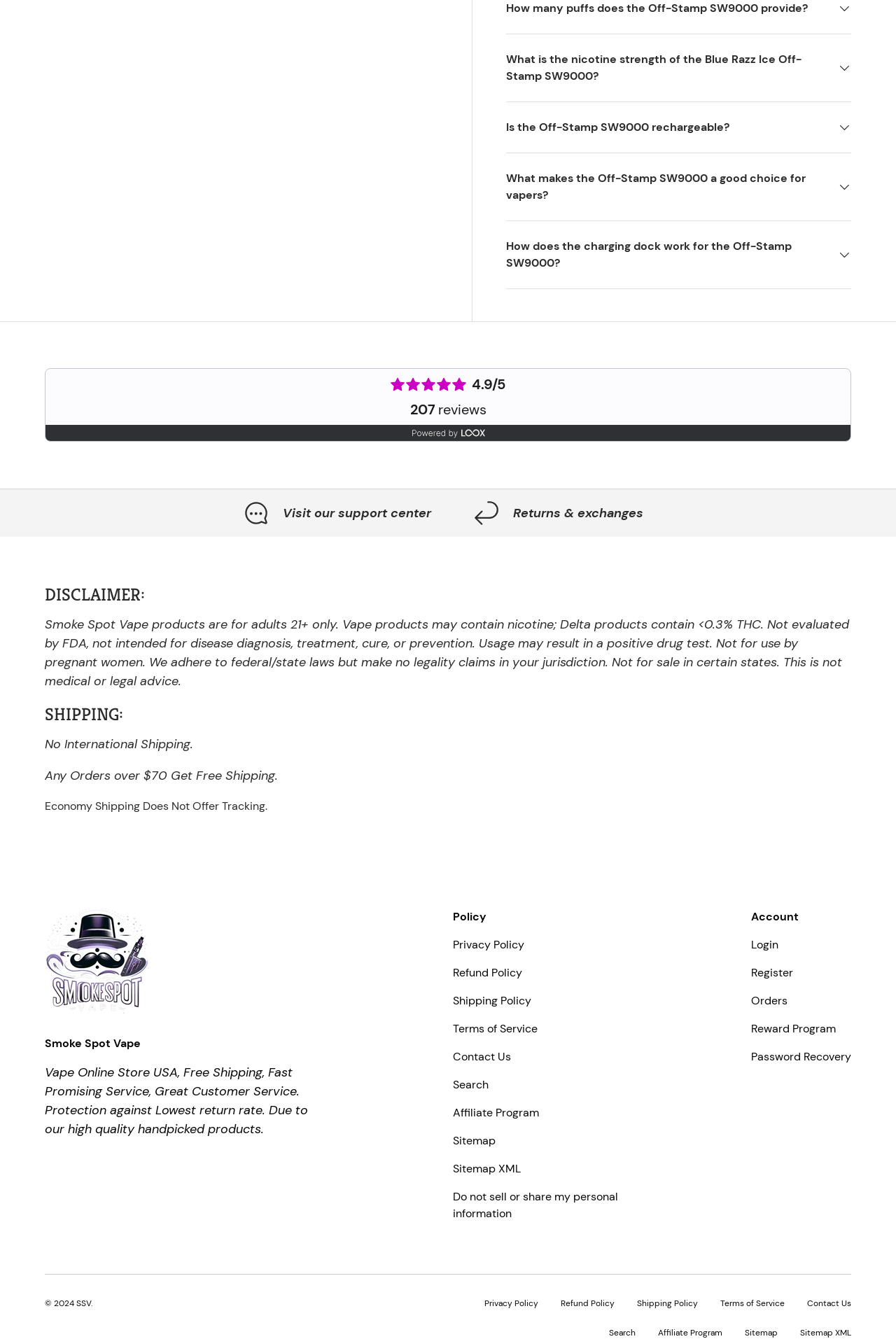What is the minimum age requirement to use the products?
Answer the question with a detailed and thorough explanation.

The minimum age requirement to use the products is 21+, as stated in the disclaimer section which says 'Smoke Spot Vape products are for adults 21+ only'.